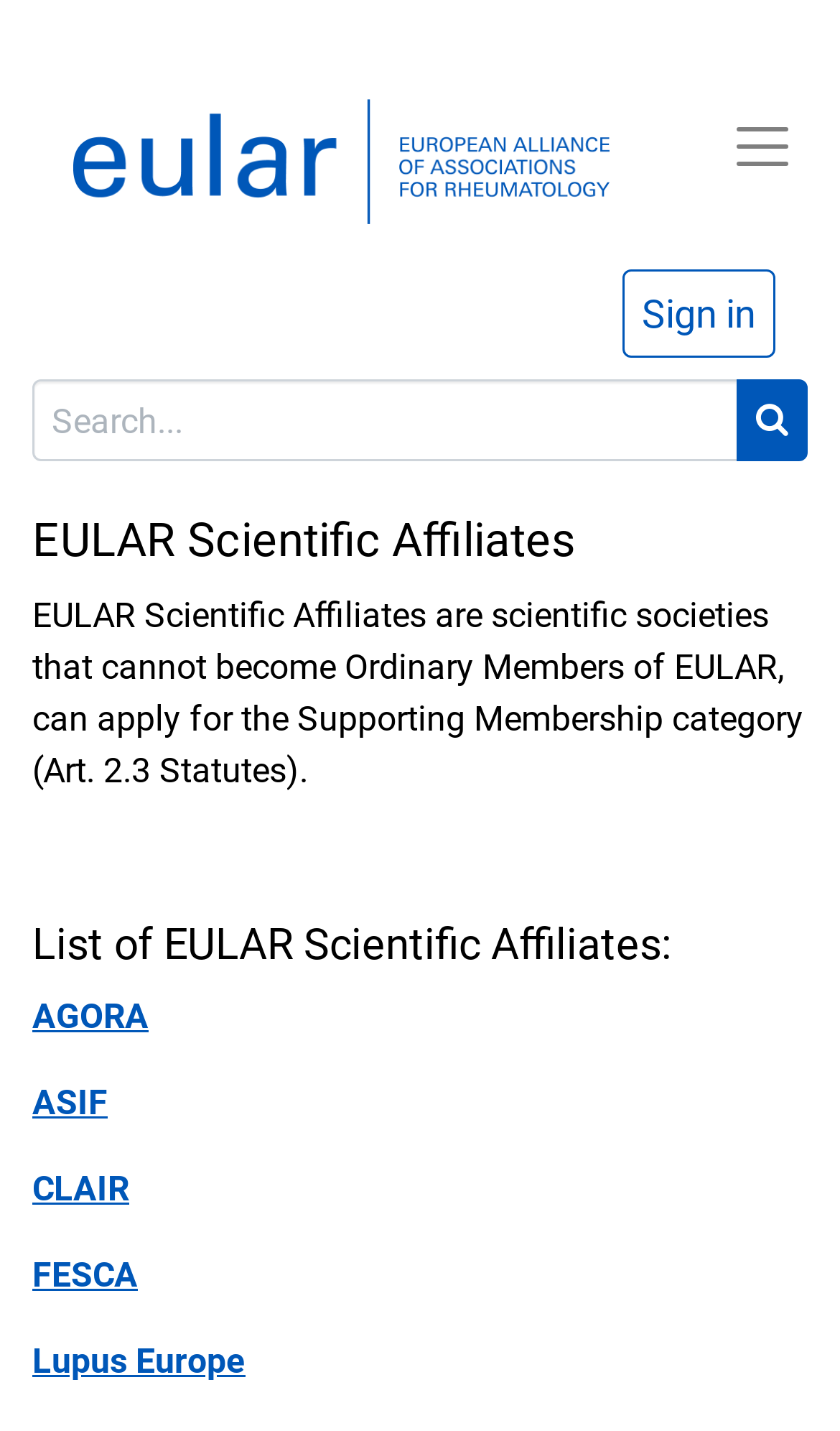Determine the bounding box coordinates of the section I need to click to execute the following instruction: "Click the logo of EULAR". Provide the coordinates as four float numbers between 0 and 1, i.e., [left, top, right, bottom].

[0.051, 0.015, 0.724, 0.188]